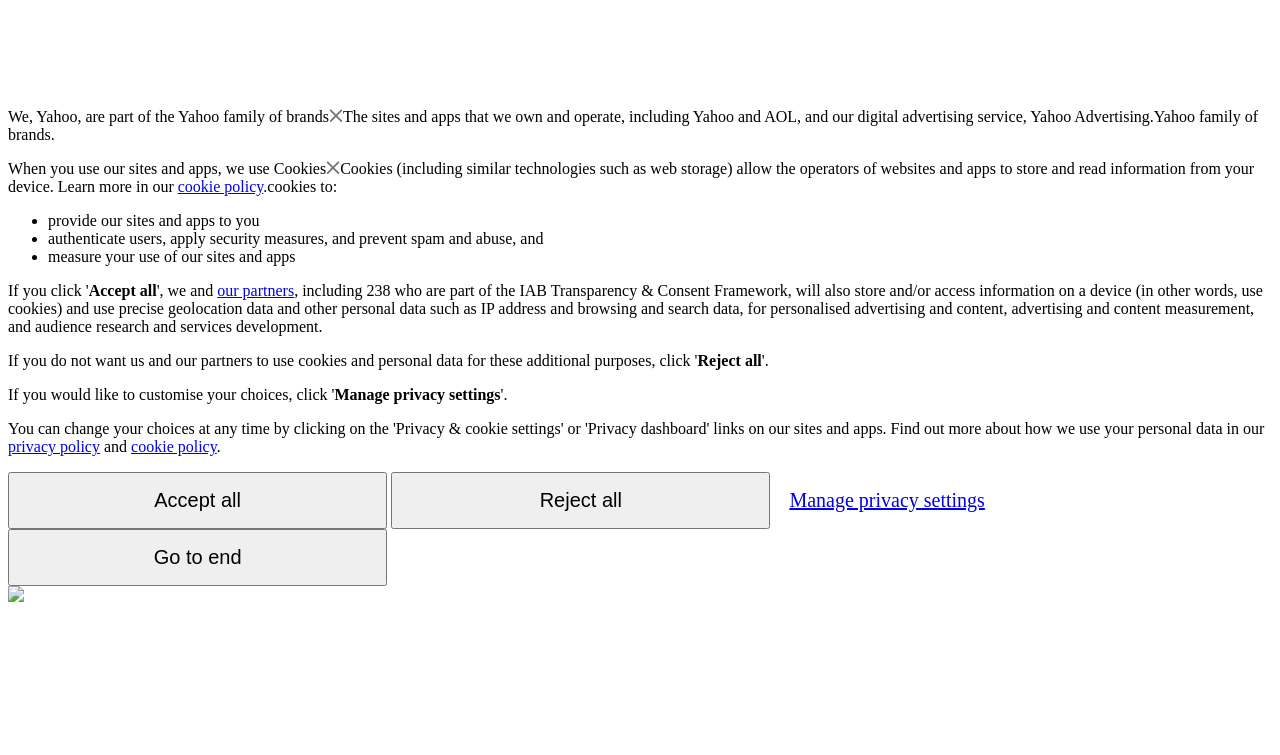Identify the coordinates of the bounding box for the element that must be clicked to accomplish the instruction: "Click the 'Go to end' button".

[0.006, 0.701, 0.302, 0.776]